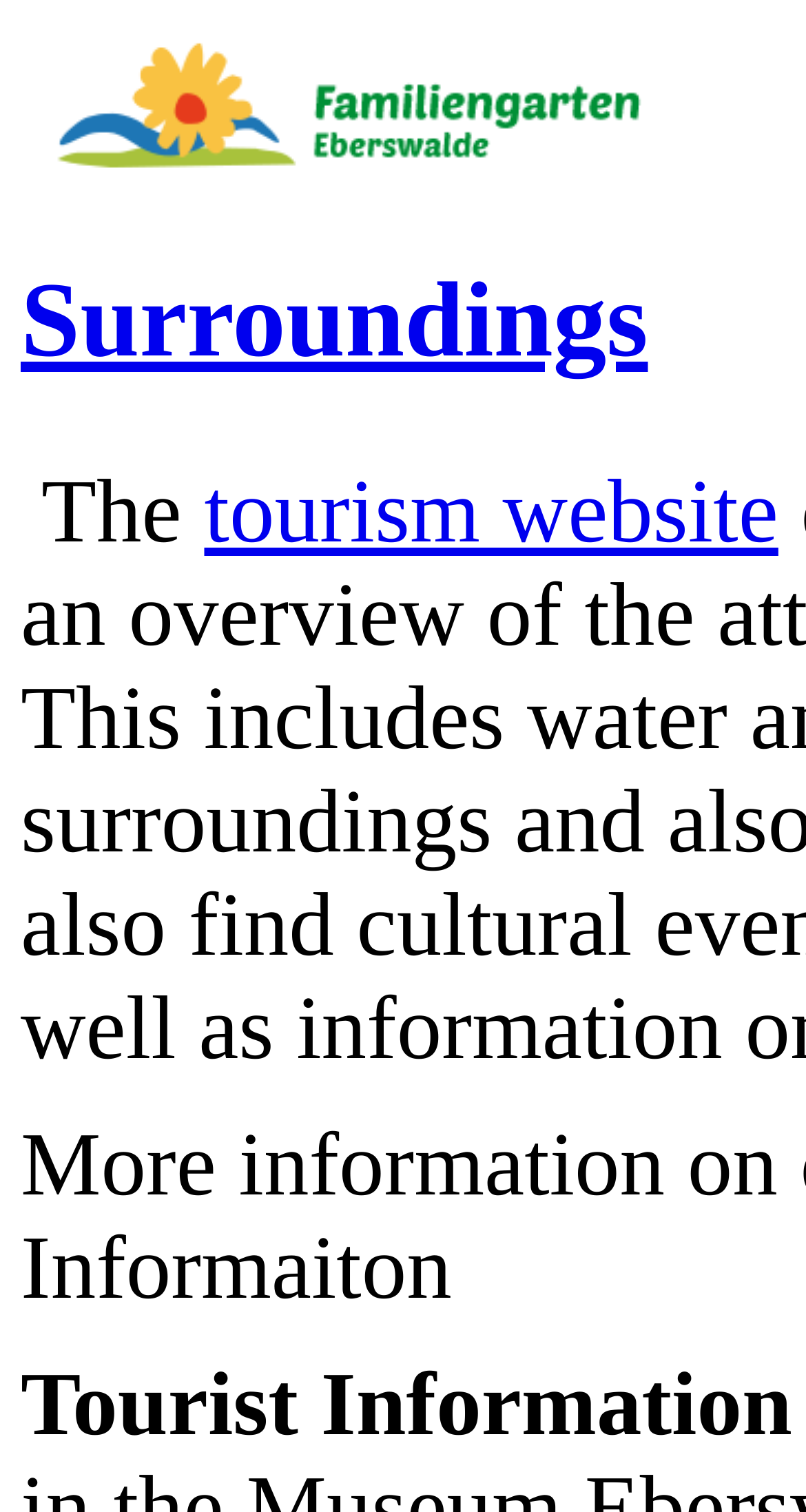Provide the bounding box coordinates, formatted as (top-left x, top-left y, bottom-right x, bottom-right y), with all values being floating point numbers between 0 and 1. Identify the bounding box of the UI element that matches the description: parent_node: Surroundings

[0.026, 0.111, 0.797, 0.134]